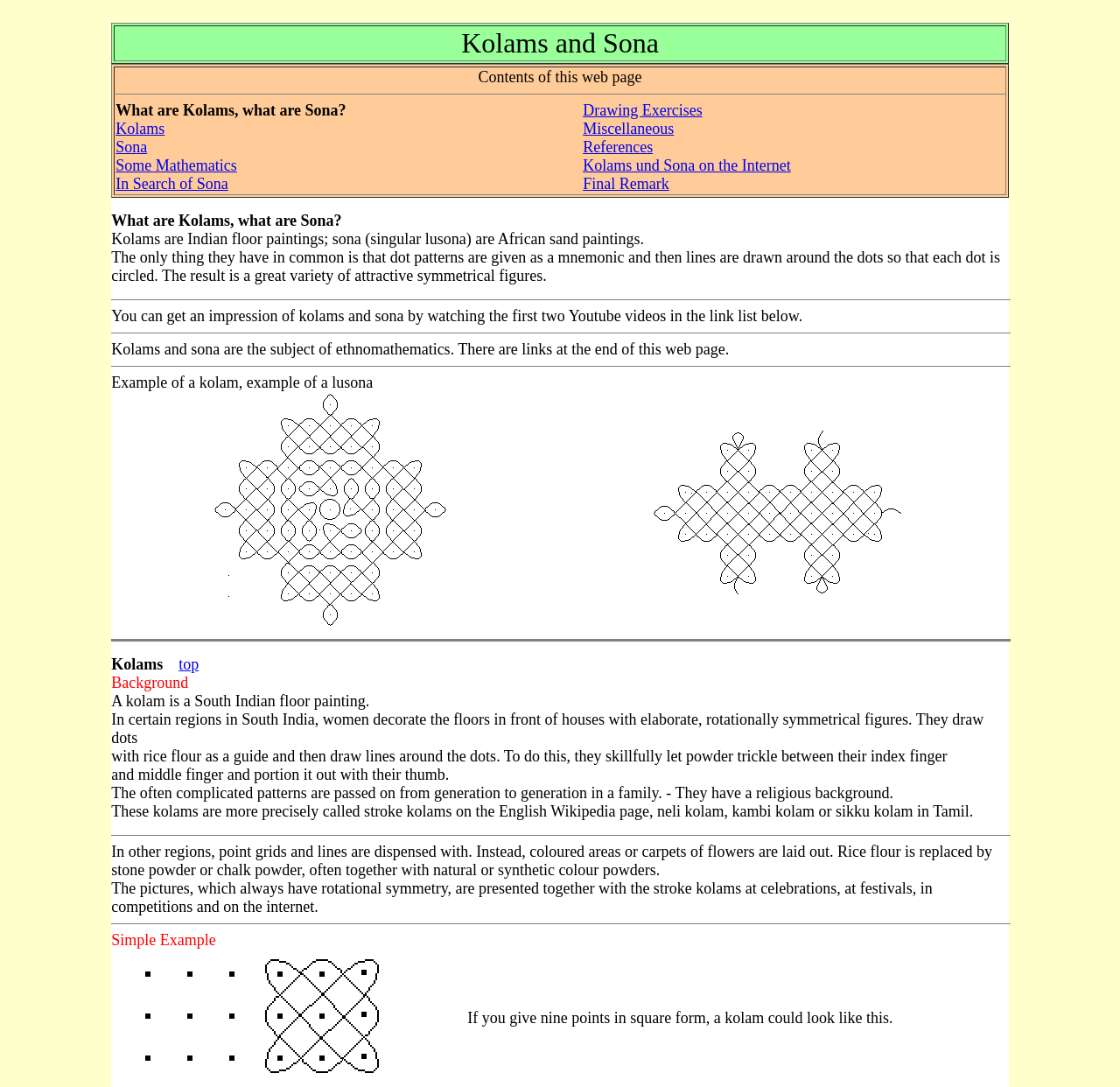Locate the coordinates of the bounding box for the clickable region that fulfills this instruction: "Click on 'Kolams'".

[0.103, 0.11, 0.147, 0.126]